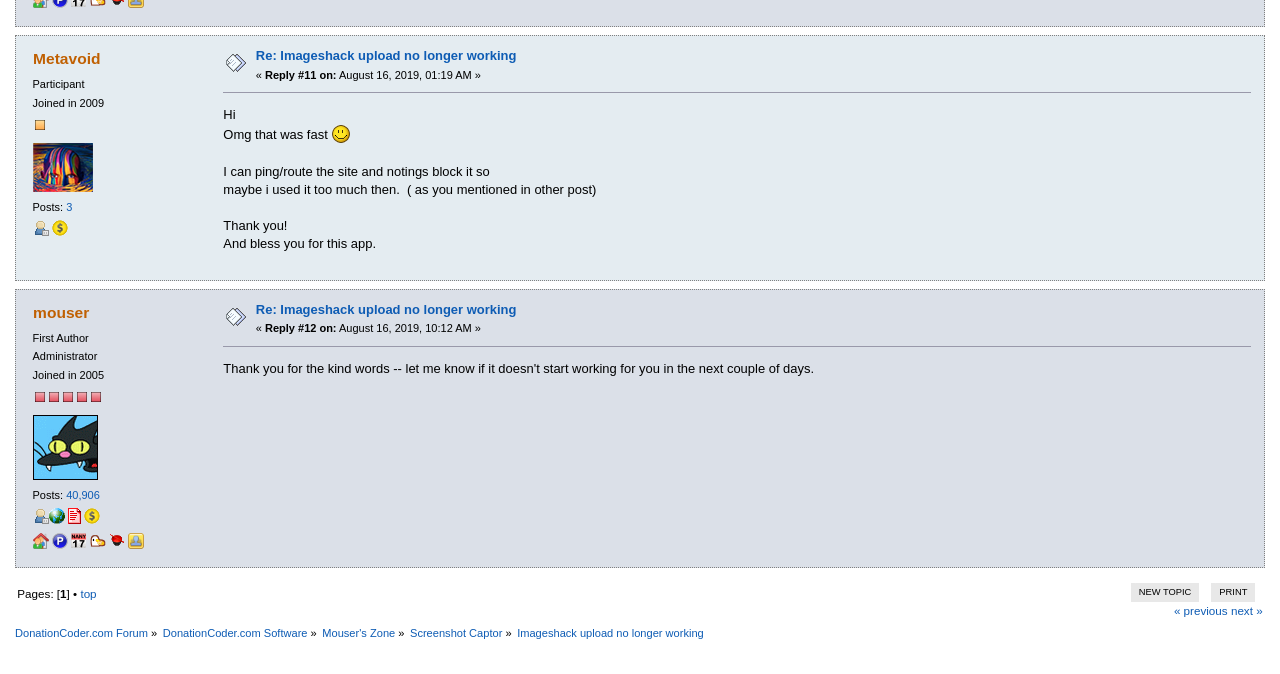What is the topic of the current discussion?
Based on the image, respond with a single word or phrase.

Imageshack upload no longer working